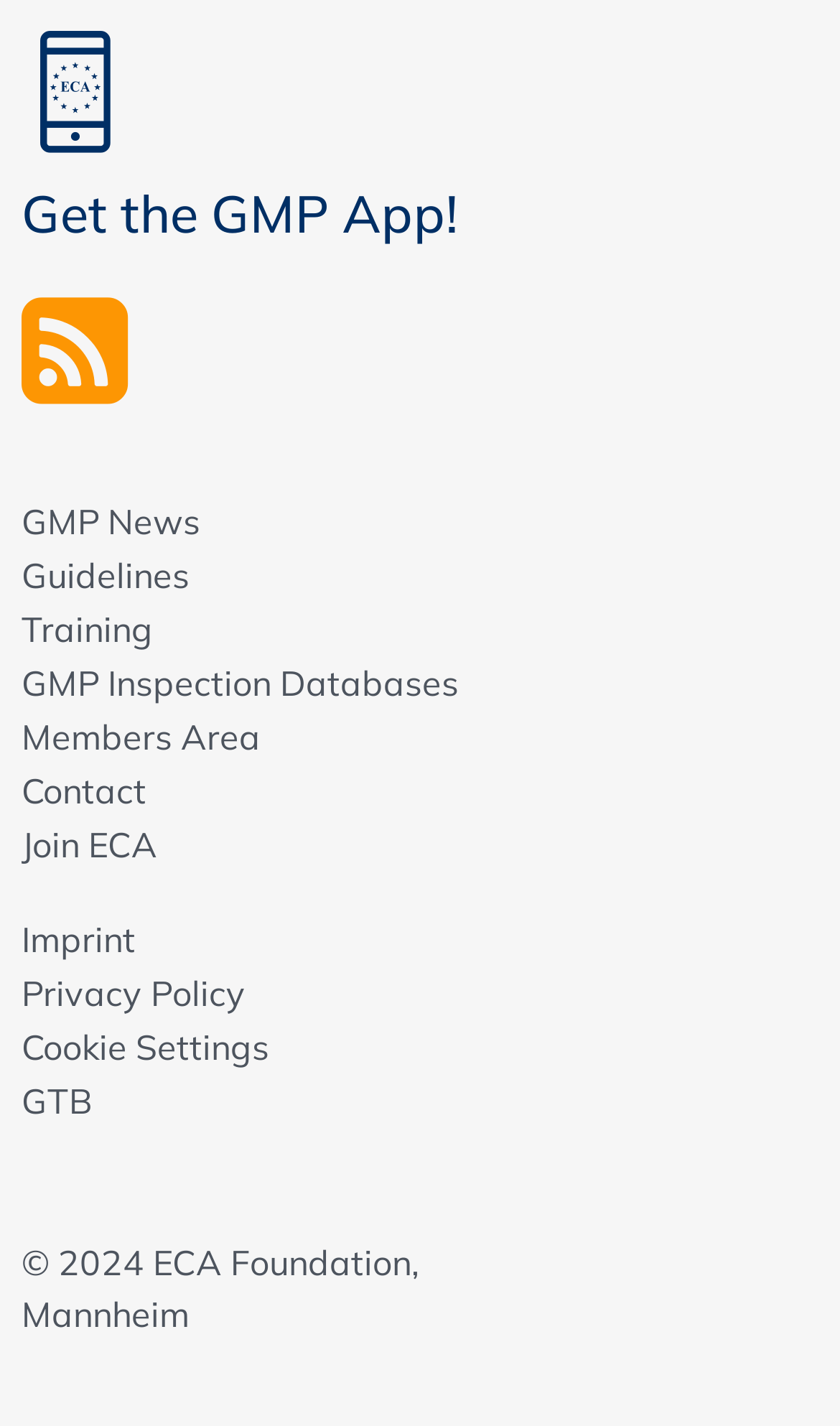What is the location associated with the ECA Foundation?
Please respond to the question with as much detail as possible.

I found the location associated with the ECA Foundation by looking at the copyright information at the bottom of the webpage, which says '© 2024 ECA Foundation, Mannheim'. This indicates that the foundation is located in Mannheim.